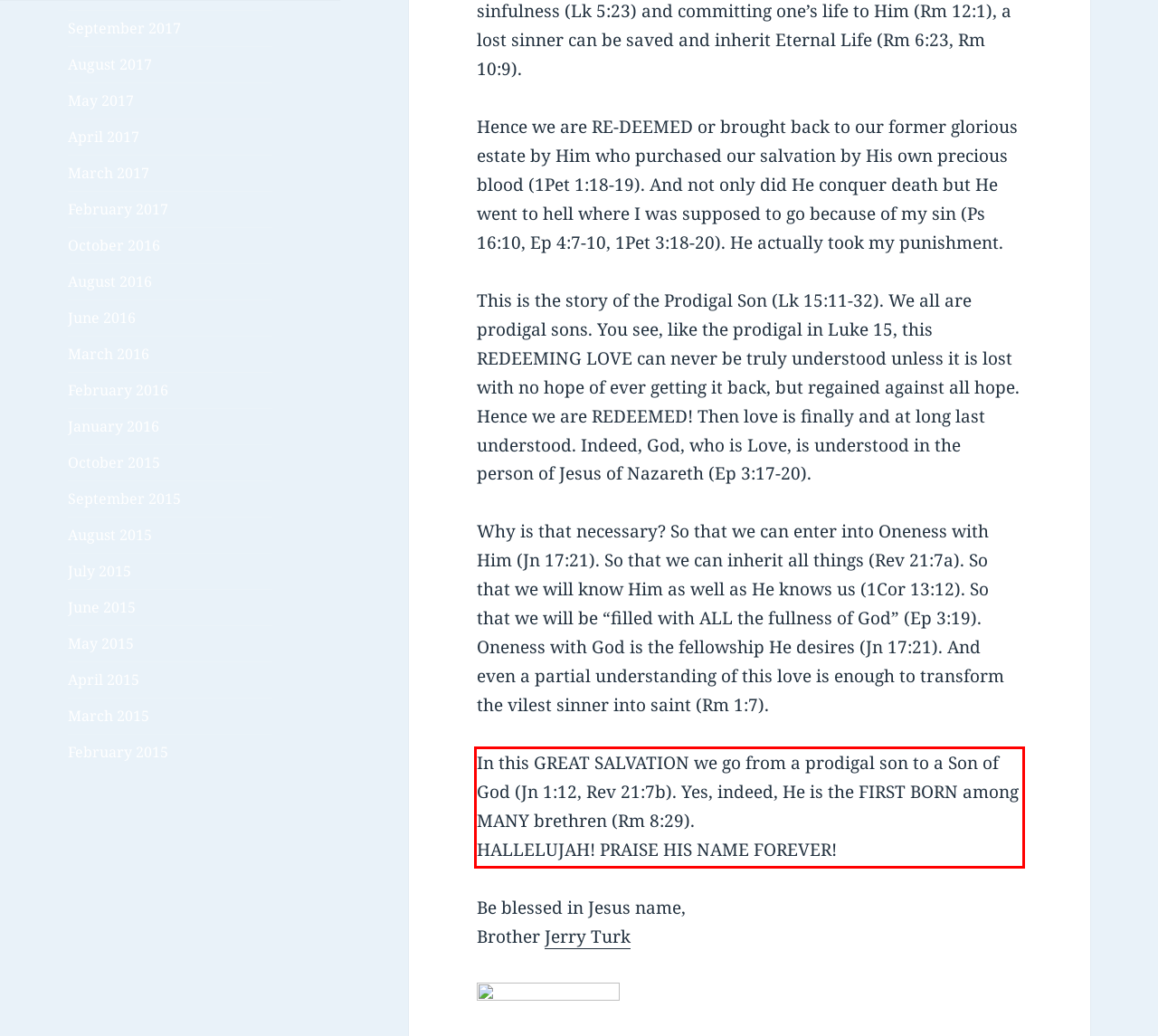Perform OCR on the text inside the red-bordered box in the provided screenshot and output the content.

In this GREAT SALVATION we go from a prodigal son to a Son of God (Jn 1:12, Rev 21:7b). Yes, indeed, He is the FIRST BORN among MANY brethren (Rm 8:29). HALLELUJAH! PRAISE HIS NAME FOREVER!